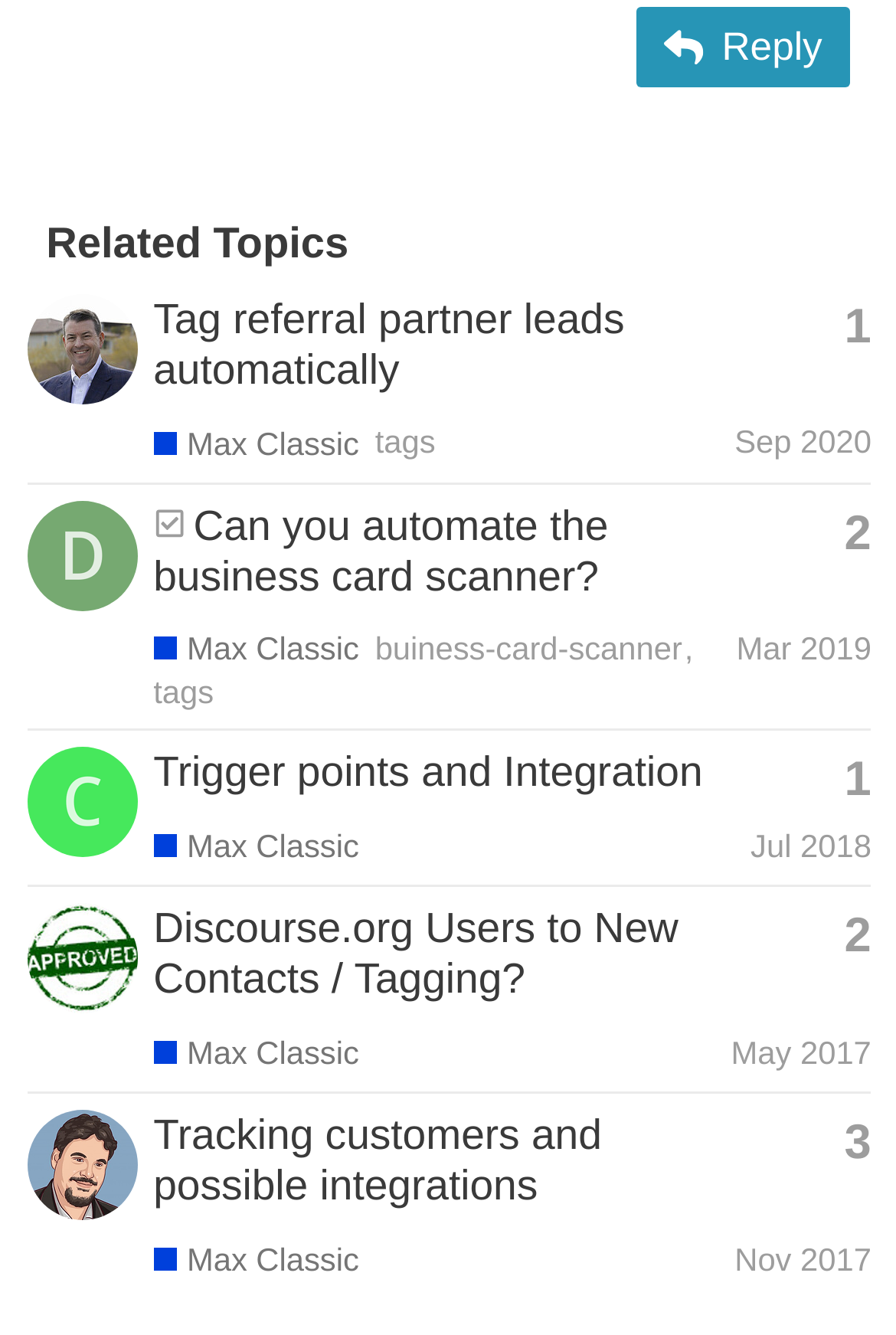Identify the bounding box coordinates of the element to click to follow this instruction: 'View the topic 'Can you automate the business card scanner?''. Ensure the coordinates are four float values between 0 and 1, provided as [left, top, right, bottom].

[0.029, 0.361, 0.973, 0.547]